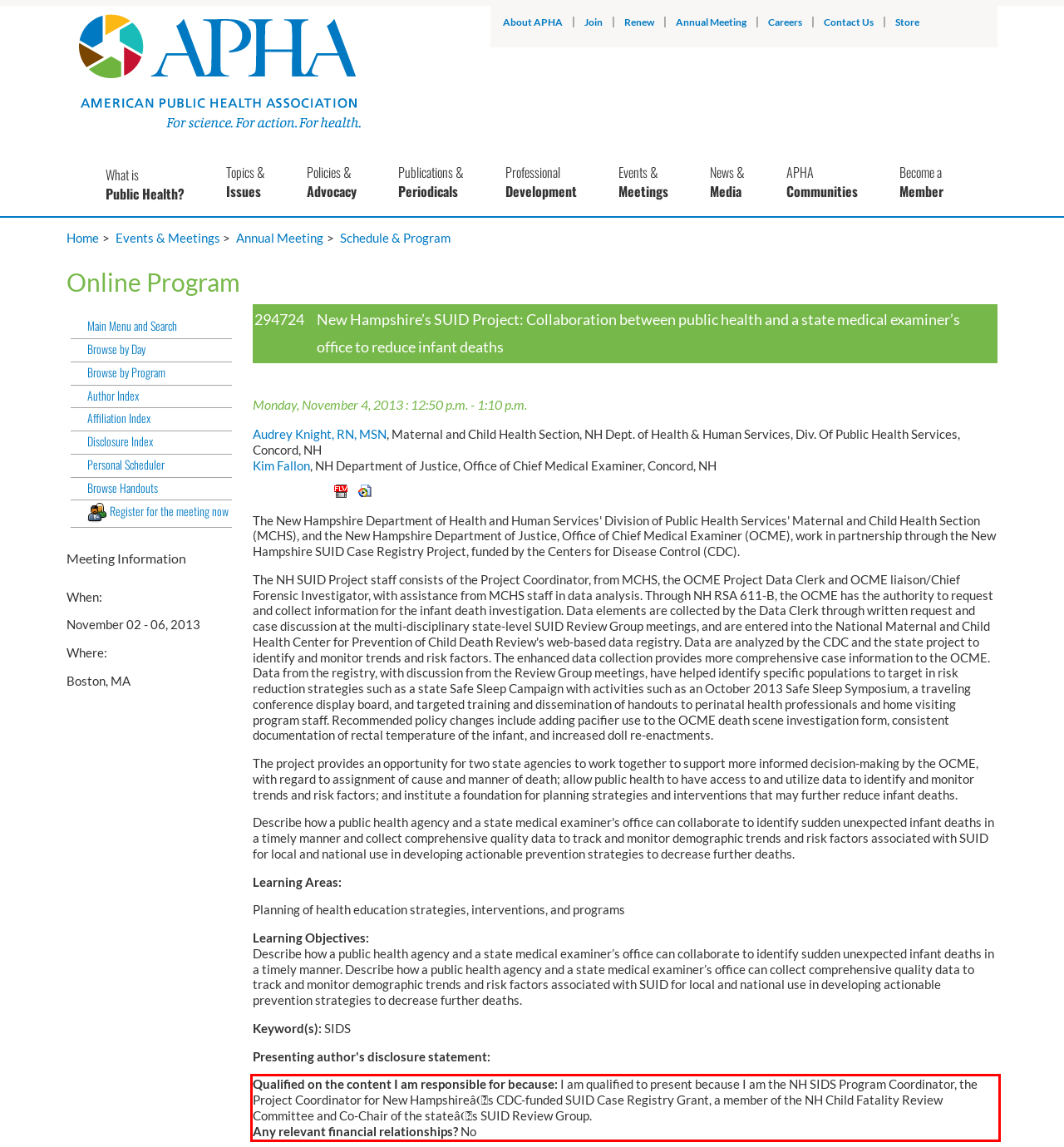You are presented with a screenshot containing a red rectangle. Extract the text found inside this red bounding box.

Qualified on the content I am responsible for because: I am qualified to present because I am the NH SIDS Program Coordinator, the Project Coordinator for New Hampshireâs CDC-funded SUID Case Registry Grant, a member of the NH Child Fatality Review Committee and Co-Chair of the stateâs SUID Review Group. Any relevant financial relationships? No